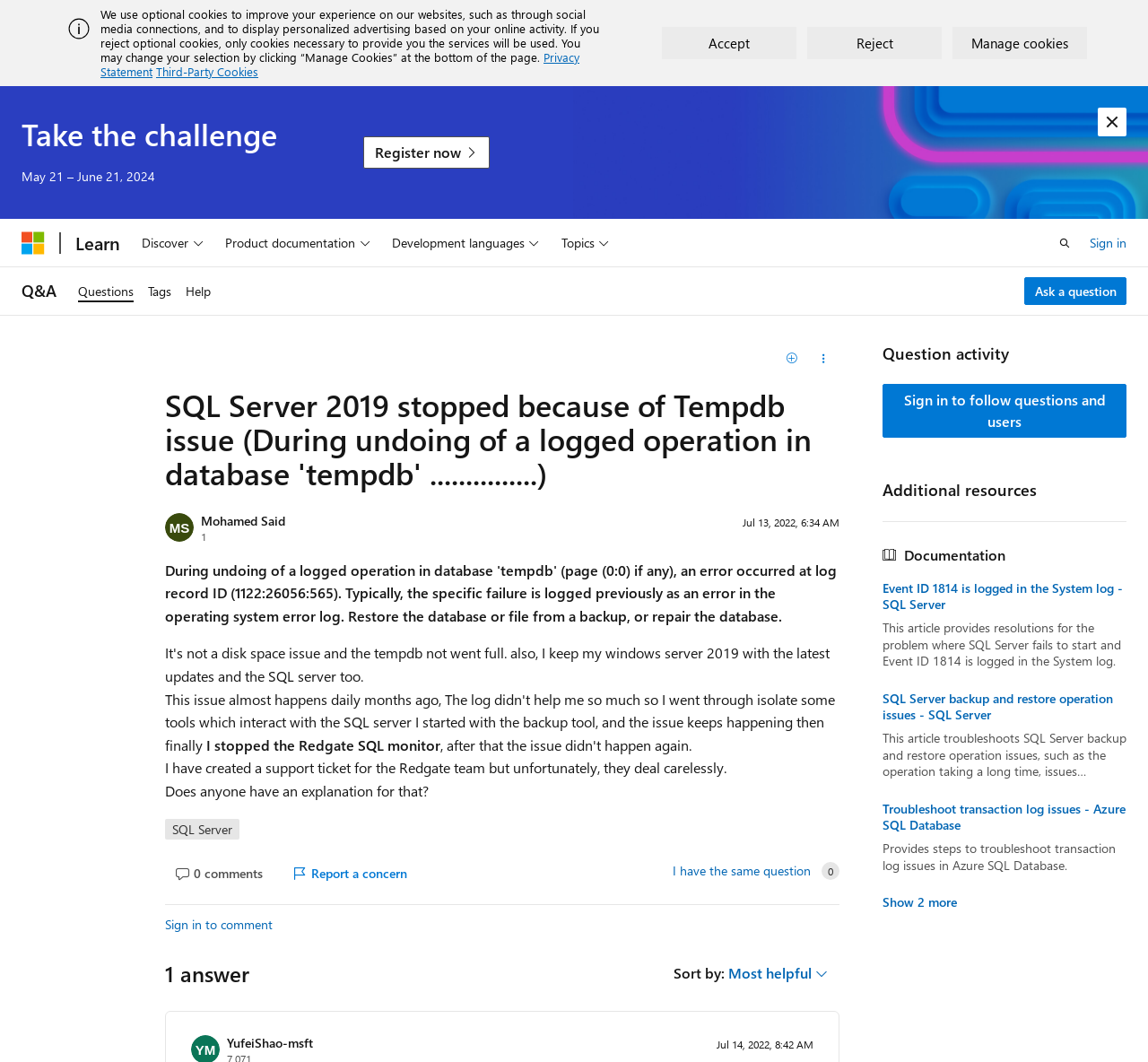What is the primary heading on this webpage?

SQL Server 2019 stopped because of Tempdb issue (During undoing of a logged operation in database 'tempdb' ...............)